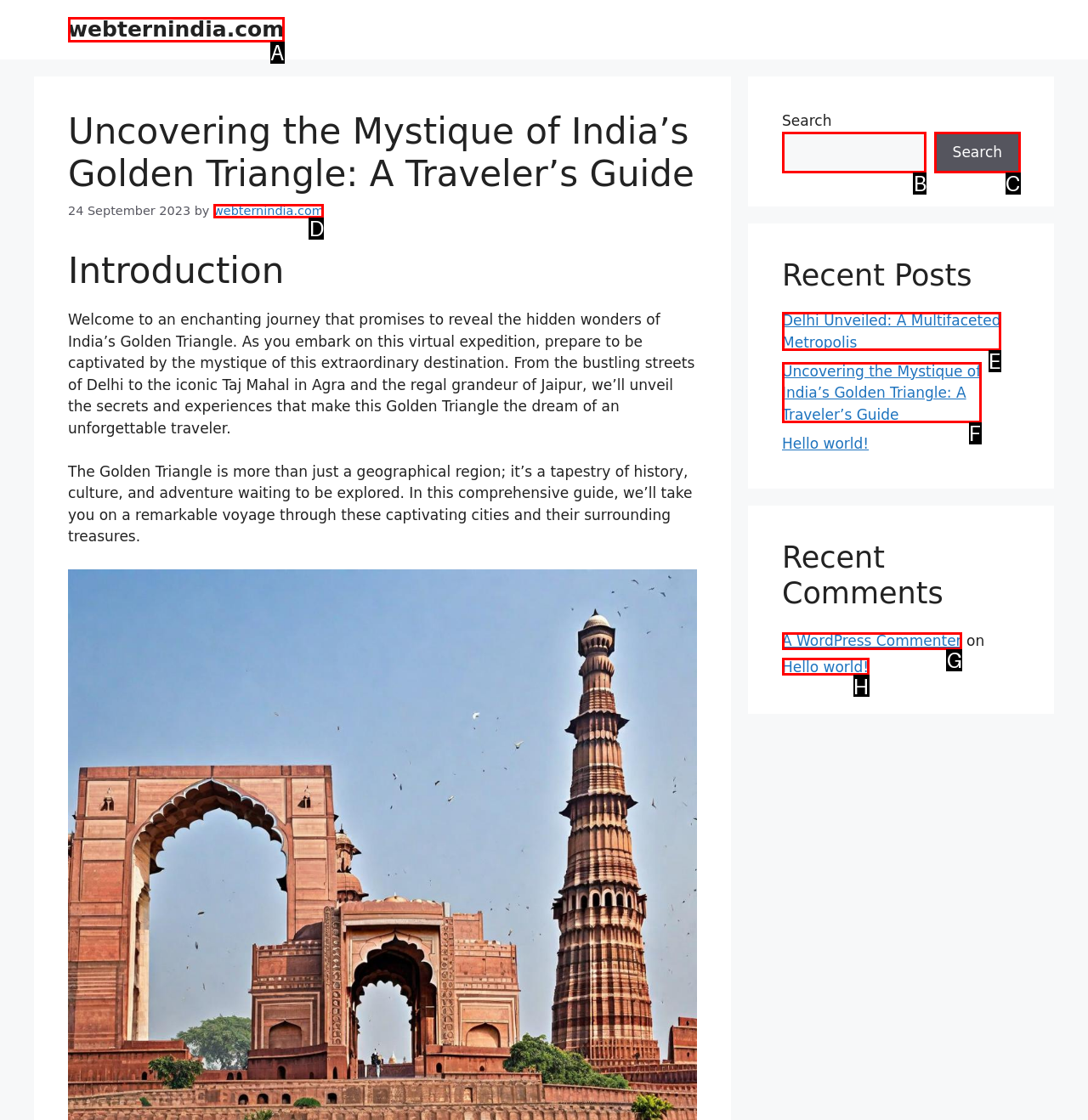Given the description: Delhi Unveiled: A Multifaceted Metropolis, pick the option that matches best and answer with the corresponding letter directly.

E